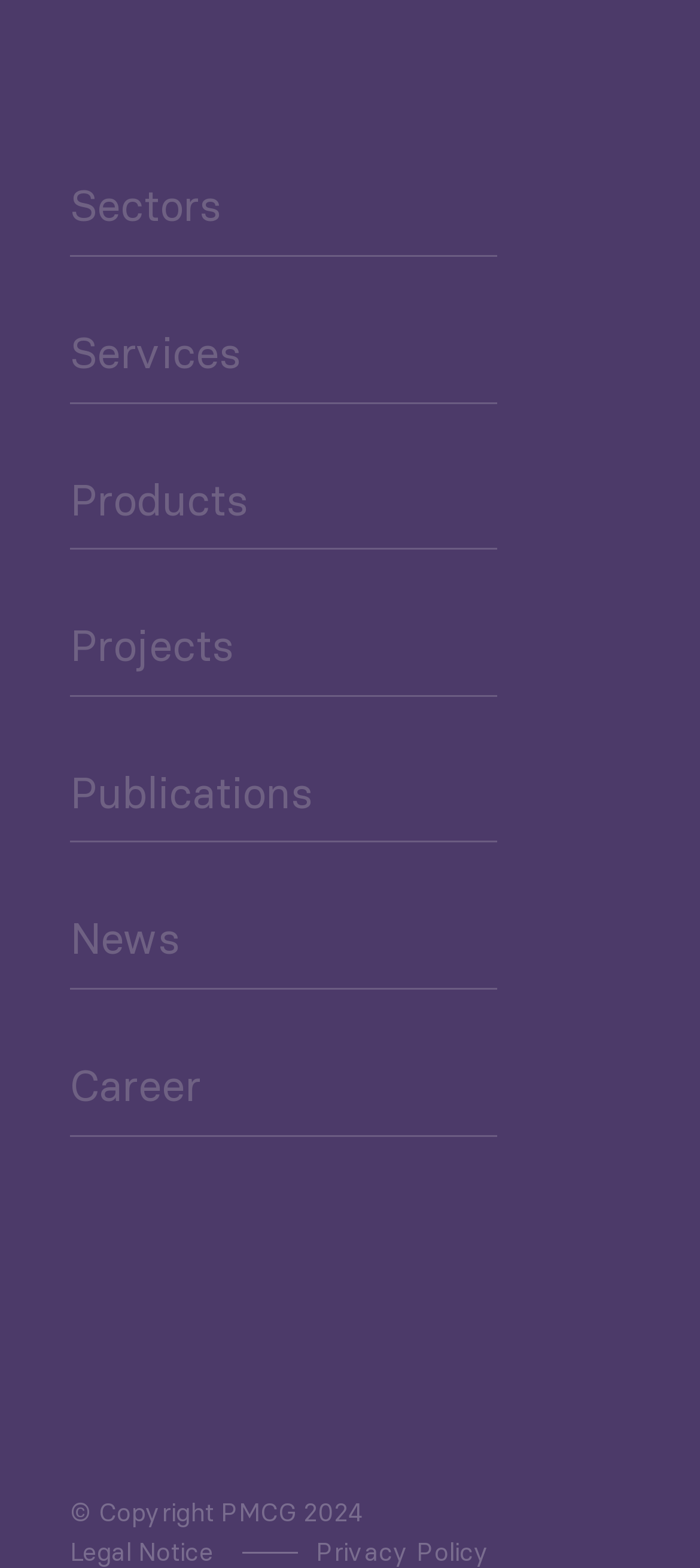Use one word or a short phrase to answer the question provided: 
What social media platforms are linked on this webpage?

Facebook, Youtube, Twitter, Linkedin